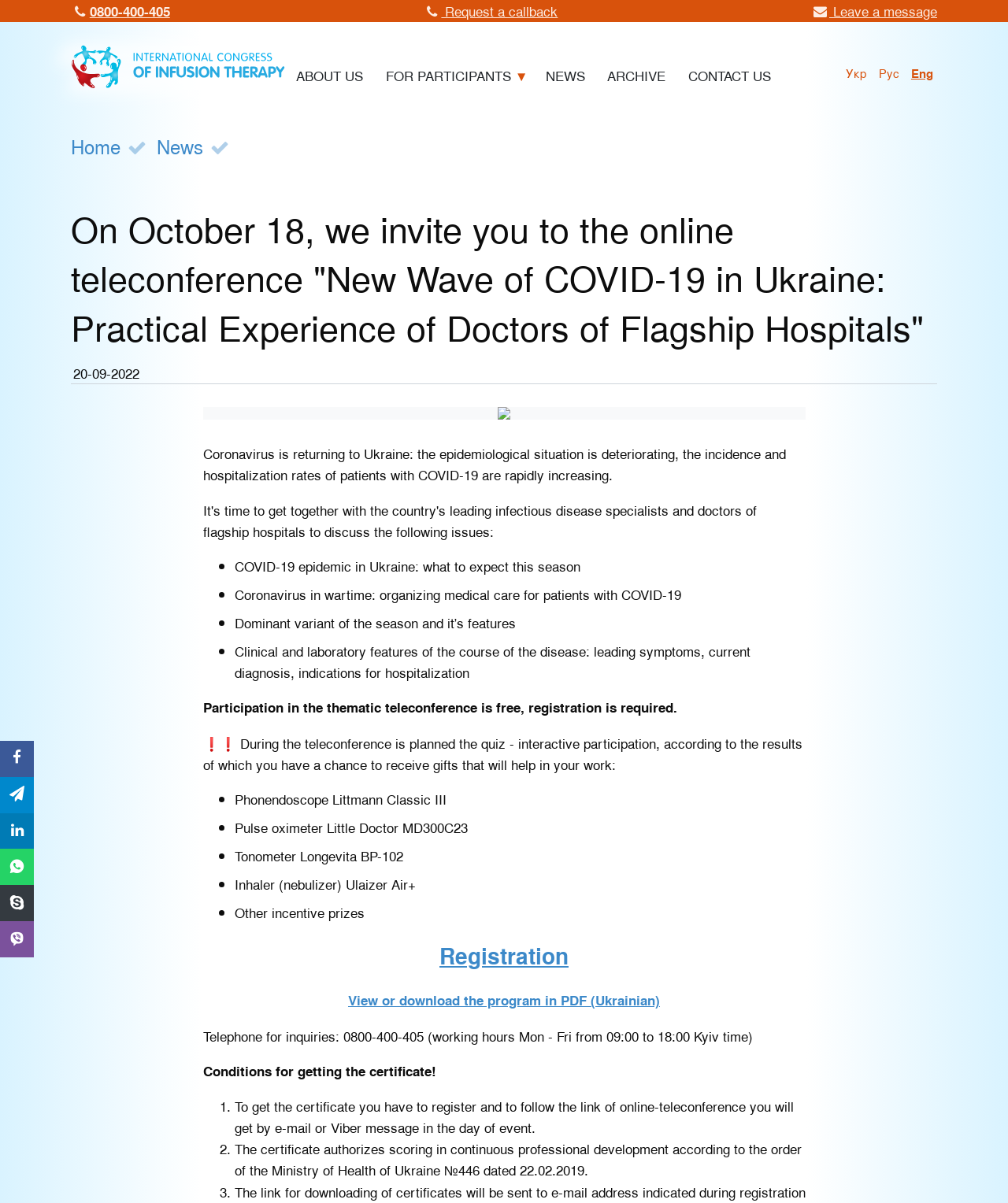What is the principal heading displayed on the webpage?

On October 18, we invite you to the online teleconference "New Wave of COVID-19 in Ukraine: Practical Experience of Doctors of Flagship Hospitals"